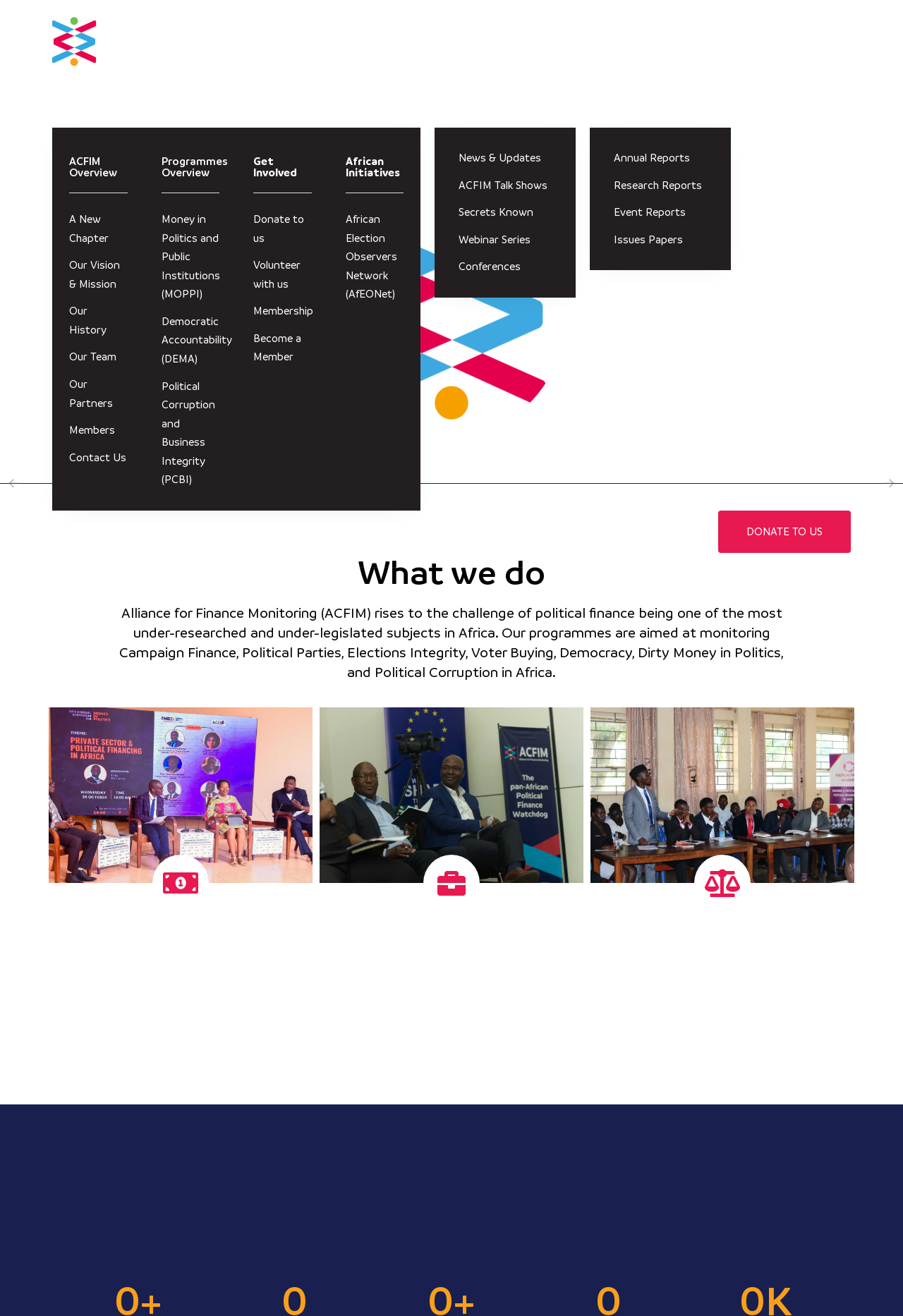Answer the following query concisely with a single word or phrase:
What is the name of the organization?

Alliance for Finance Monitoring (ACFIM)